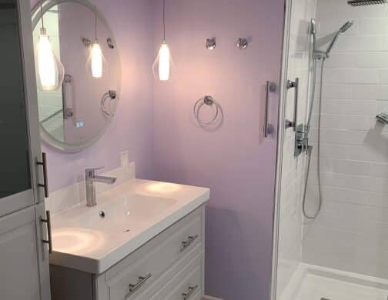Craft a detailed explanation of the image.

This elegantly remodeled bathroom showcases a harmonious blend of modern design and functionality. The softened purple walls create a tranquil atmosphere, while the sleek white countertop features an undermount oval sink, complemented by a contemporary faucet. A round mirror is prominently placed above the sink, enhancing the sense of space and light.

To the right, a spacious shower area is elegantly enclosed with clear glass, featuring stylish fixtures including a handheld showerhead and wall-mounted controls. The overall layout maximizes usability, with a hand towel holder conveniently situated next to the sink for easy access. The warm glow of pendant lighting adds a cozy touch, making this bathroom a perfect example of both aesthetic appeal and practical renovation.